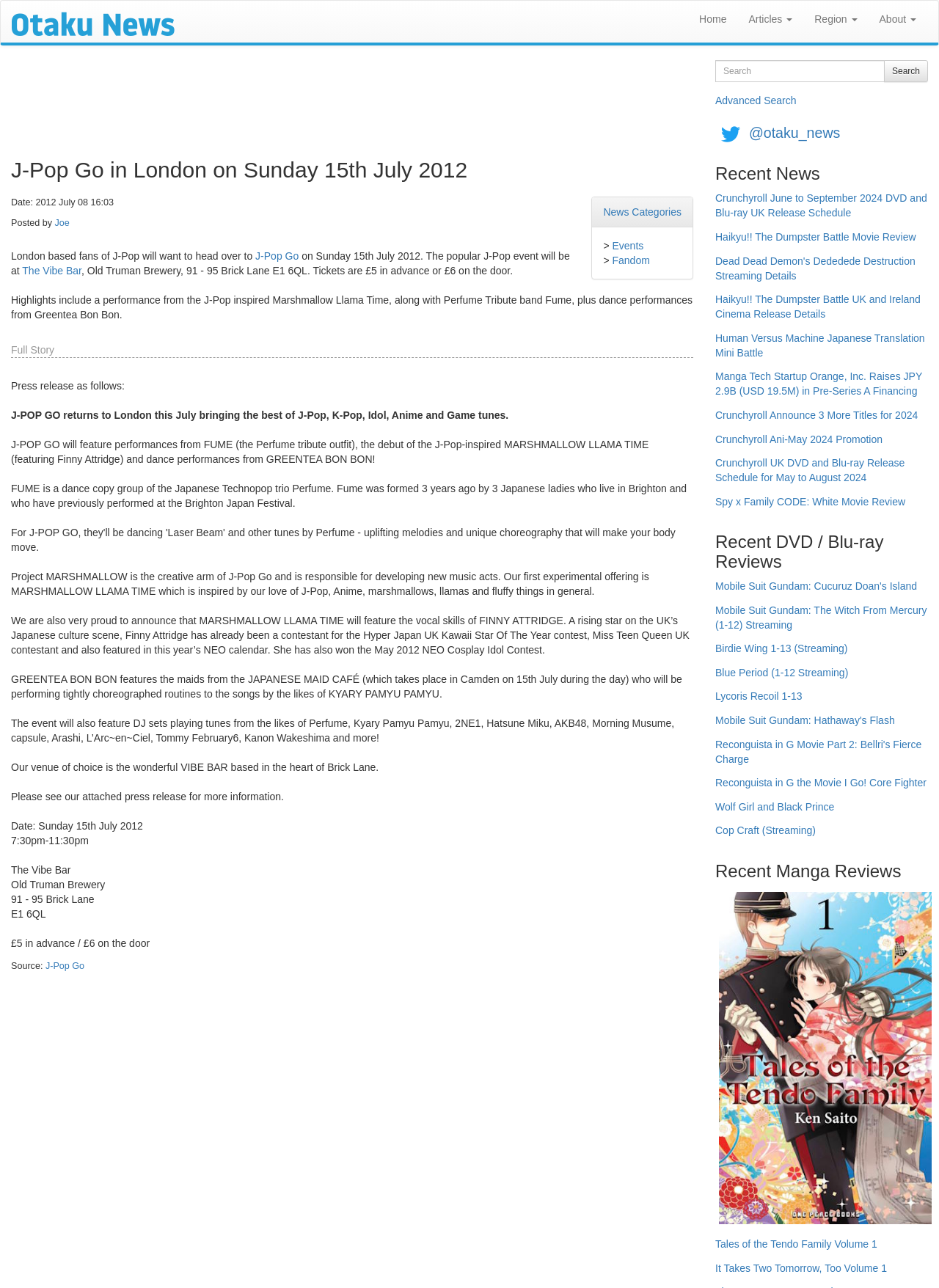Please answer the following question as detailed as possible based on the image: 
Who is the vocalist of Marshmallow Llama Time?

According to the article, Finny Attridge is the vocalist of Marshmallow Llama Time, a J-Pop inspired music act that will be performing at the J-Pop Go event.